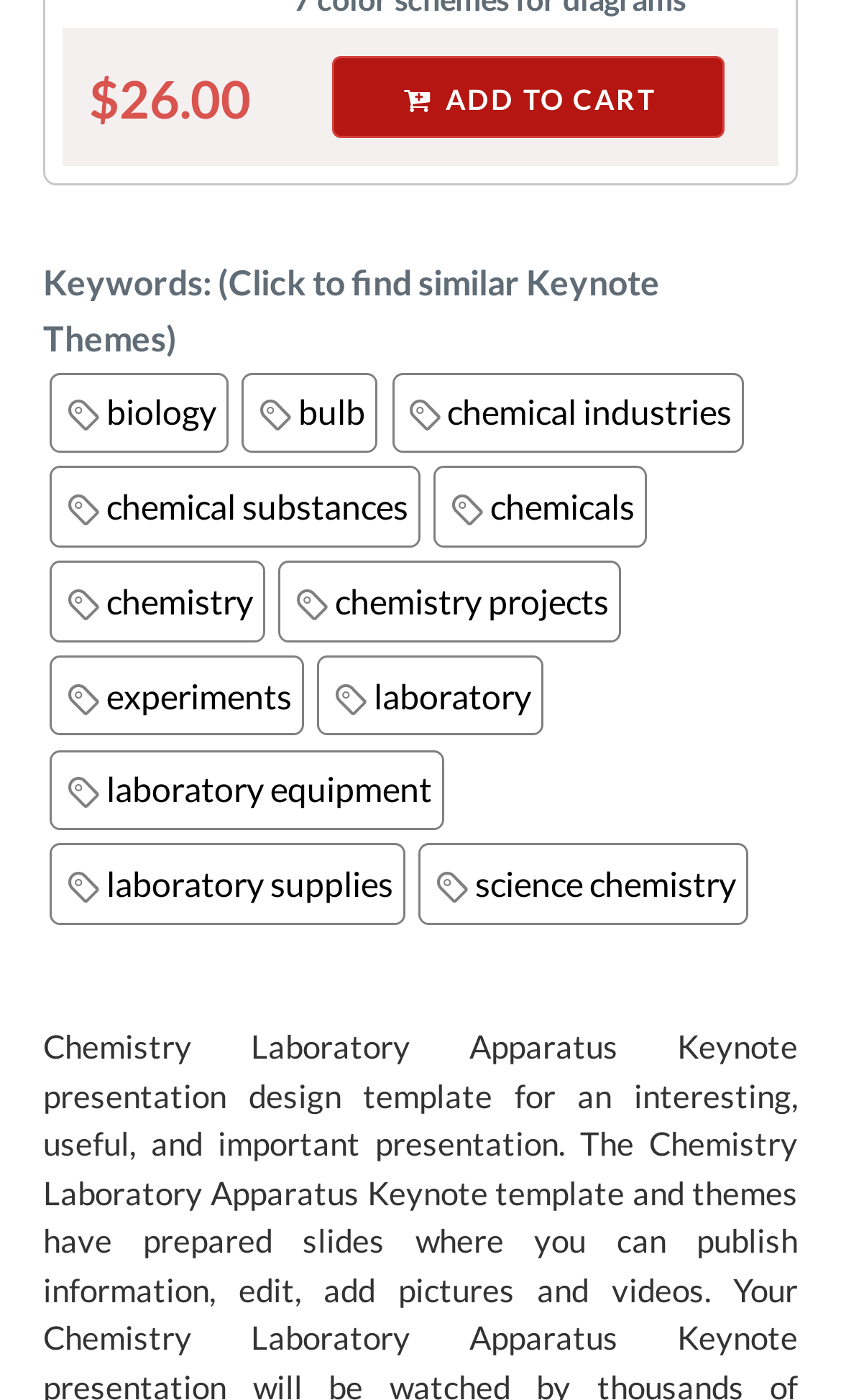Determine the bounding box coordinates of the region that needs to be clicked to achieve the task: "explore health and wellness category".

None